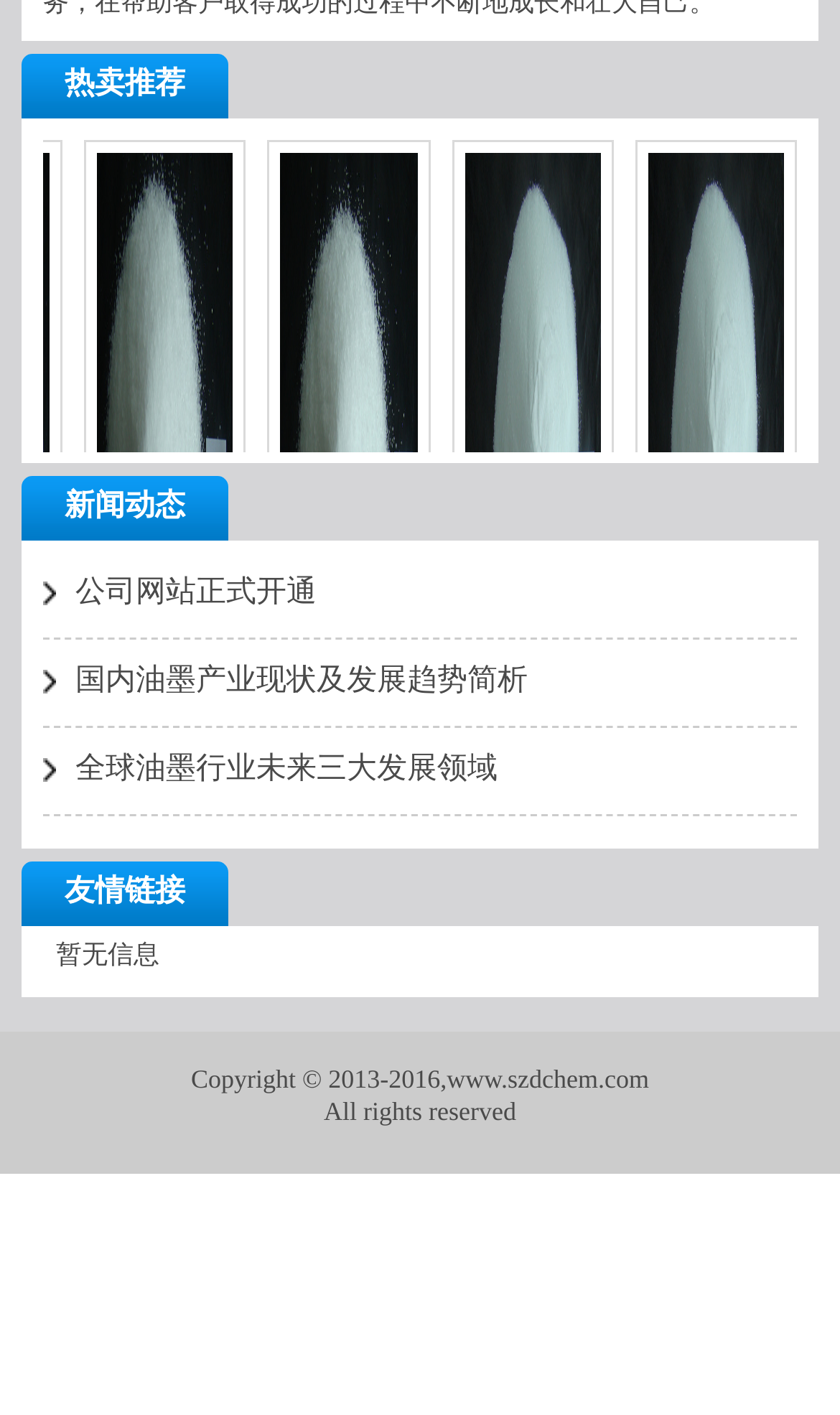Utilize the details in the image to thoroughly answer the following question: What is the purpose of the '友情链接' section?

The purpose of the '友情链接' section is to display friendship links. This can be inferred from the StaticText element with ID 224 and OCR text '友情链接', which is a Chinese phrase meaning 'friendship links'.